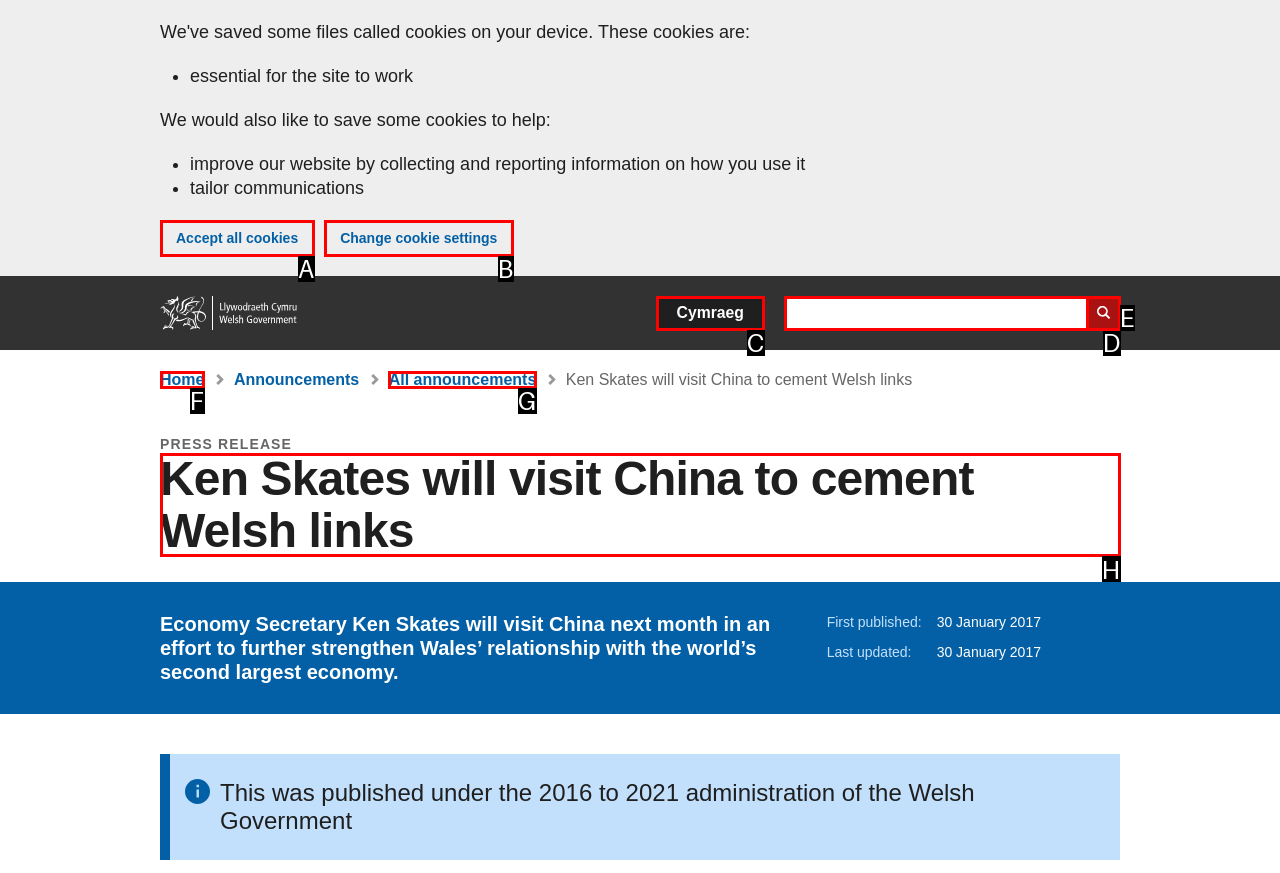Which option should be clicked to execute the following task: Read the press release? Respond with the letter of the selected option.

H